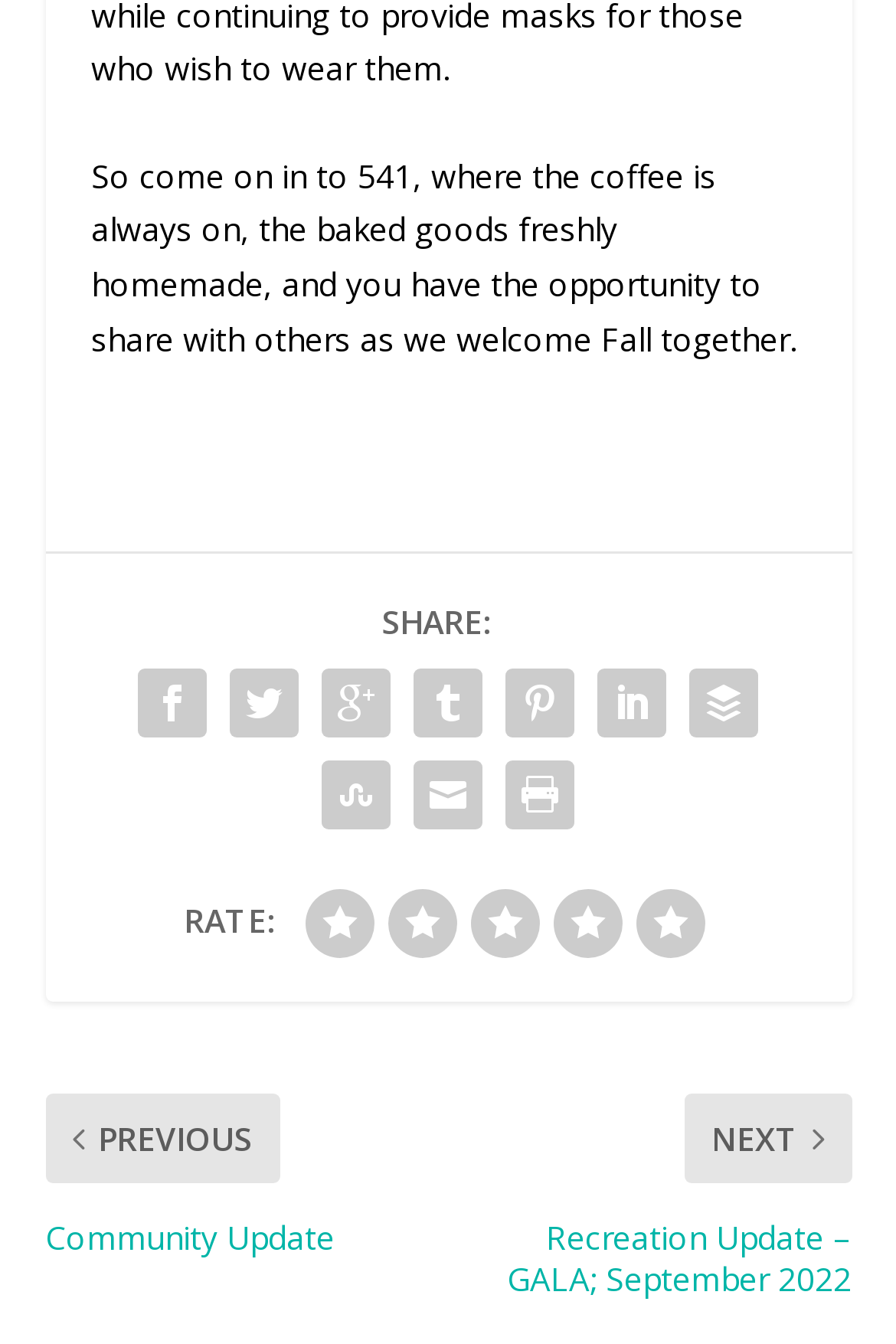What is the main activity mentioned on the webpage?
Carefully analyze the image and provide a thorough answer to the question.

The webpage mentions 'where the coffee is always on', indicating that the main activity mentioned is related to drinking coffee.